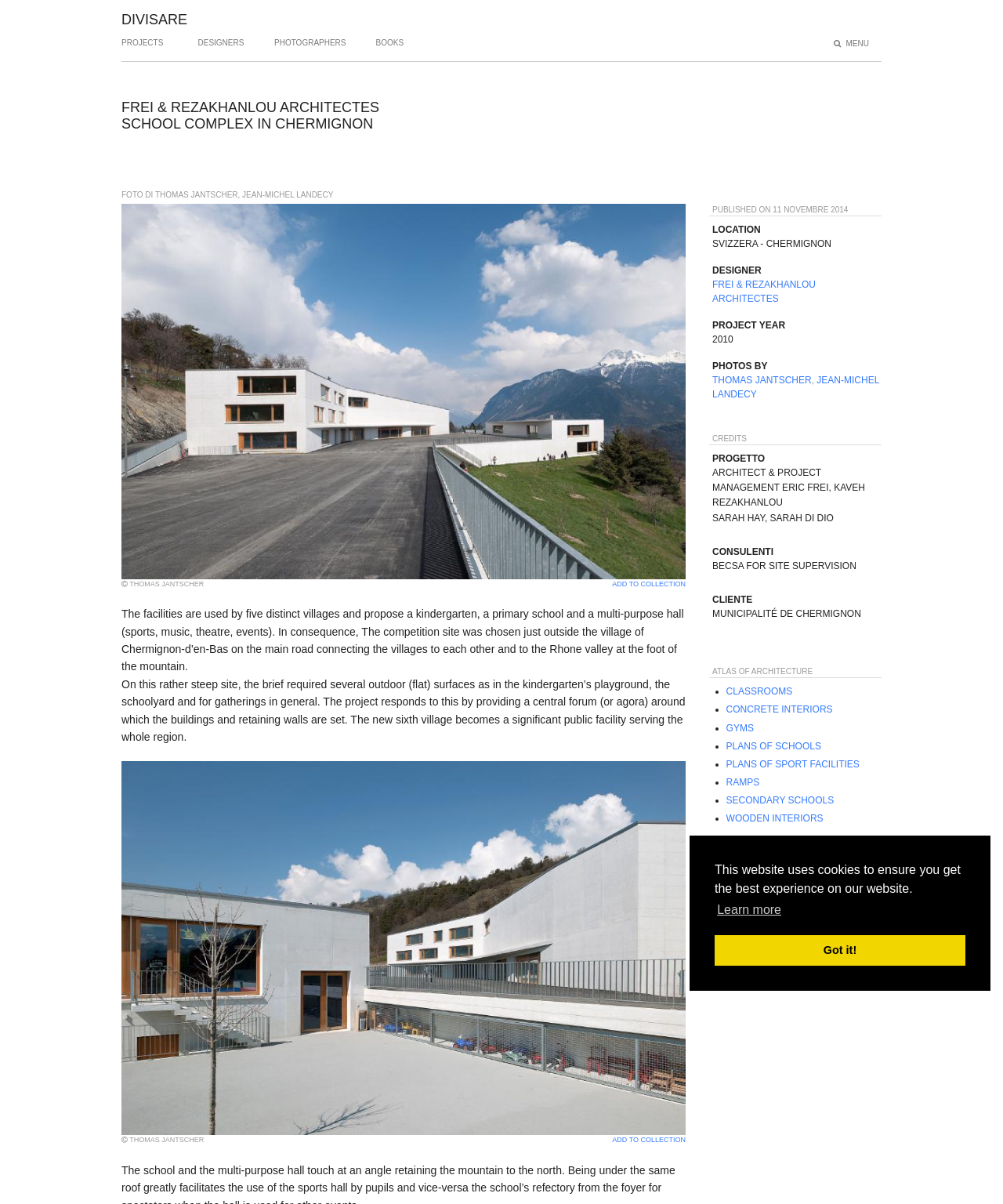What is the name of the school complex?
Please provide a detailed answer to the question.

I found the answer by looking at the heading 'SCHOOL COMPLEX IN CHERMIGNON' which is located at the top of the webpage, indicating the name of the school complex.